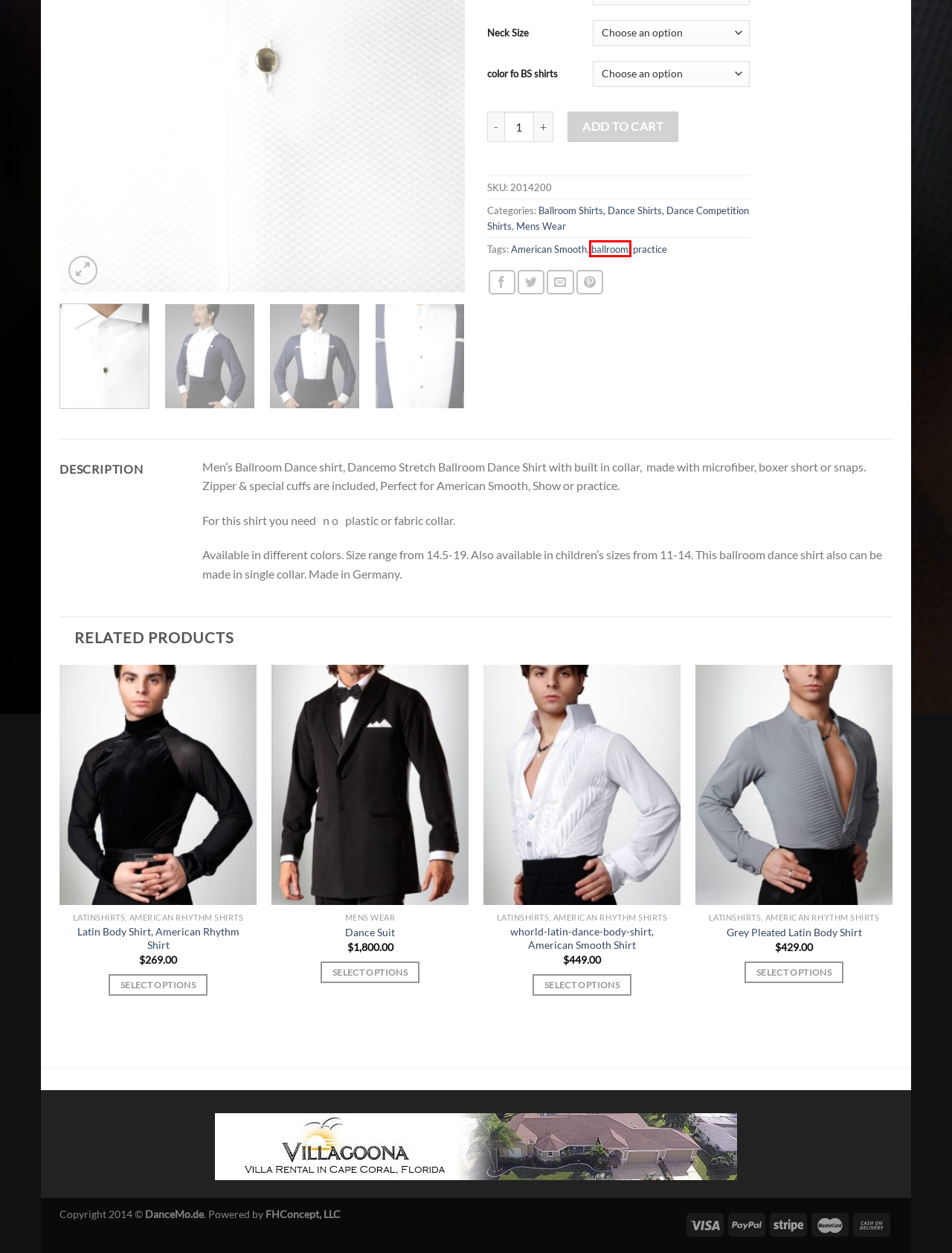Examine the screenshot of a webpage with a red bounding box around a specific UI element. Identify which webpage description best matches the new webpage that appears after clicking the element in the red bounding box. Here are the candidates:
A. practice – DanceMo International
B. whorld-latin-dance-body-shirt, American Smooth Shirt – DanceMo International
C. Grey Pleated Latin Body Shirt – DanceMo International
D. Dance Suit – DanceMo International
E. COMING SOON
F. ballroom – DanceMo International
G. American Smooth – DanceMo International
H. Latin Body Shirt, American Rhythm Shirt – DanceMo International

F